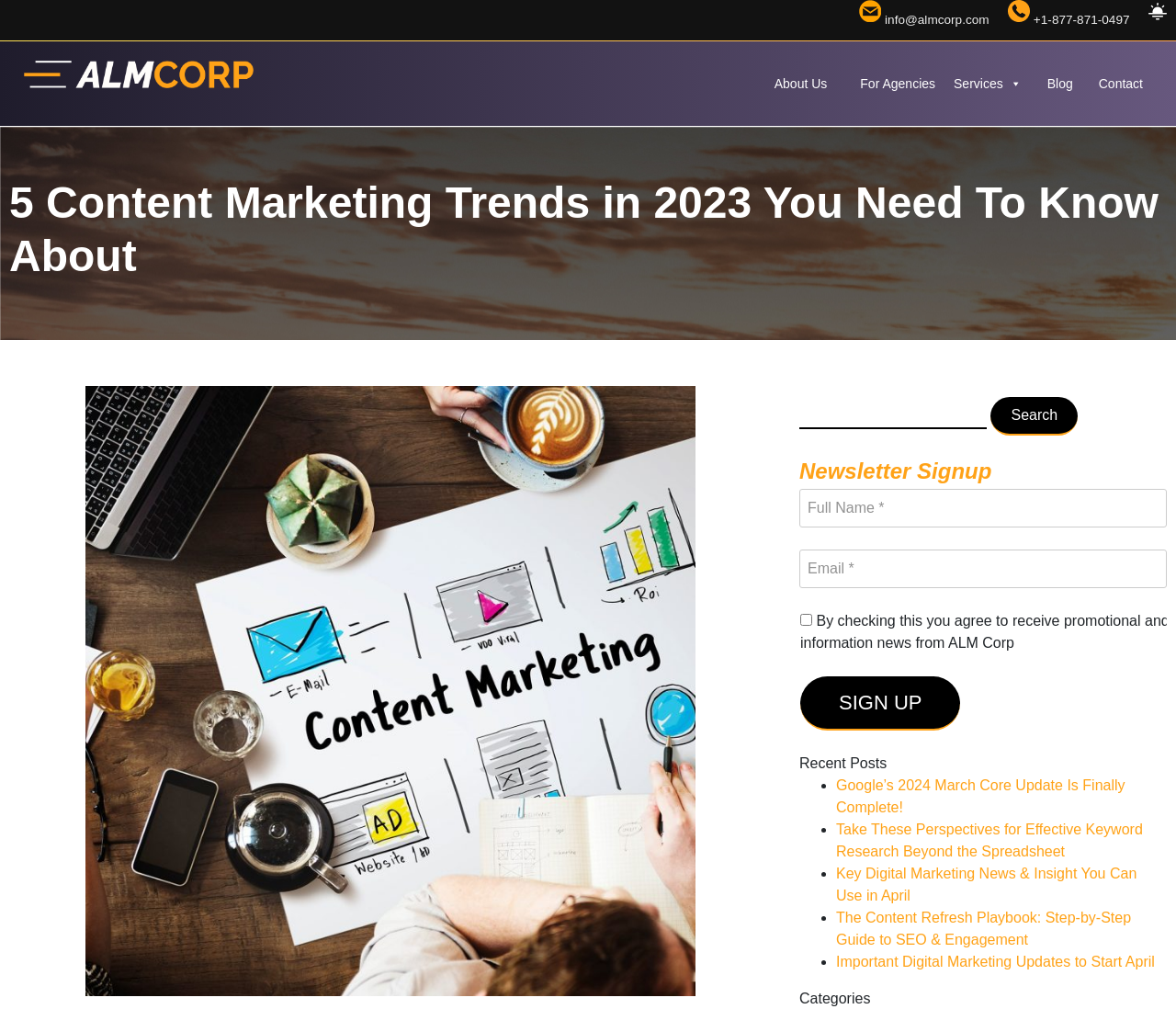Find the bounding box coordinates of the area that needs to be clicked in order to achieve the following instruction: "learn about services". The coordinates should be specified as four float numbers between 0 and 1, i.e., [left, top, right, bottom].

[0.803, 0.065, 0.876, 0.101]